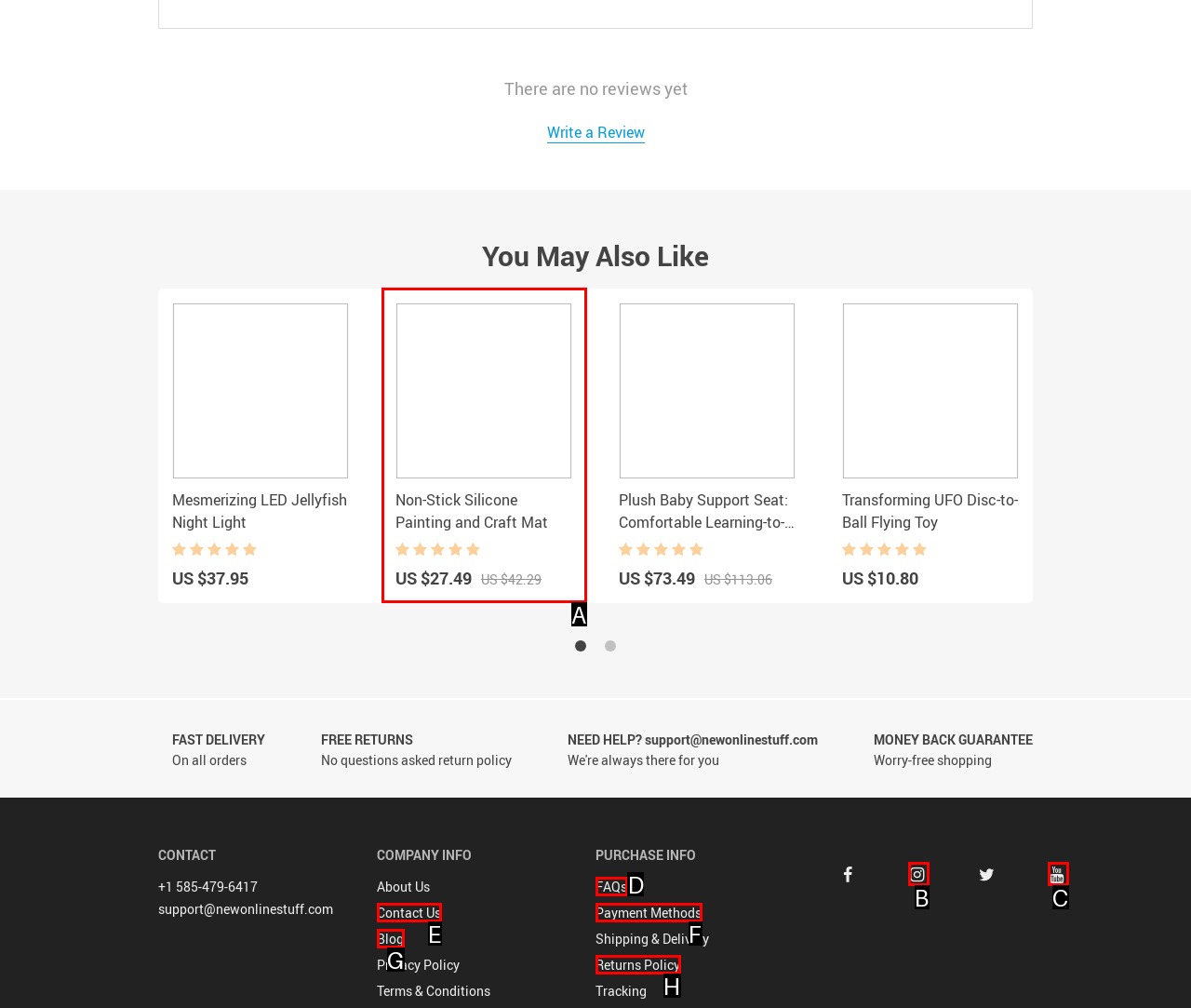Select the HTML element that needs to be clicked to carry out the task: Check FAQs
Provide the letter of the correct option.

D